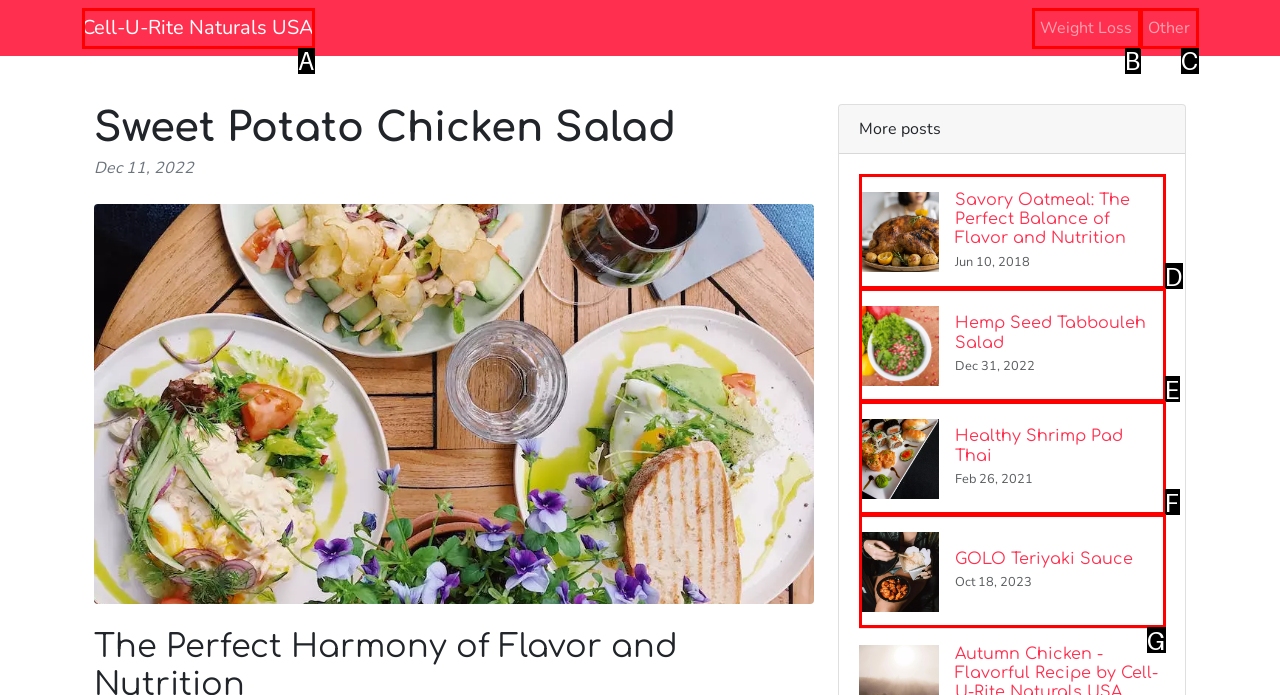Select the letter of the UI element that best matches: Weight Loss
Answer with the letter of the correct option directly.

B